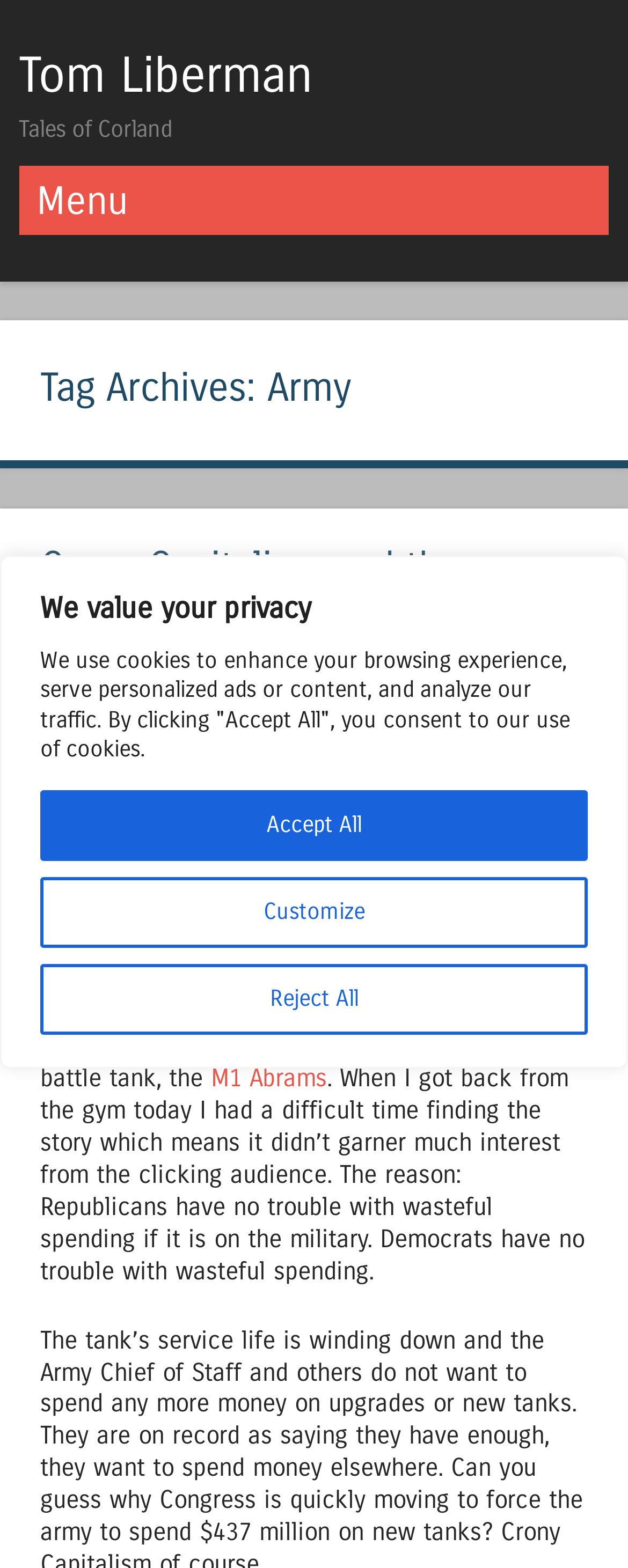Respond with a single word or short phrase to the following question: 
What is the topic of the article?

Crony Capitalism and the Abrams Tank